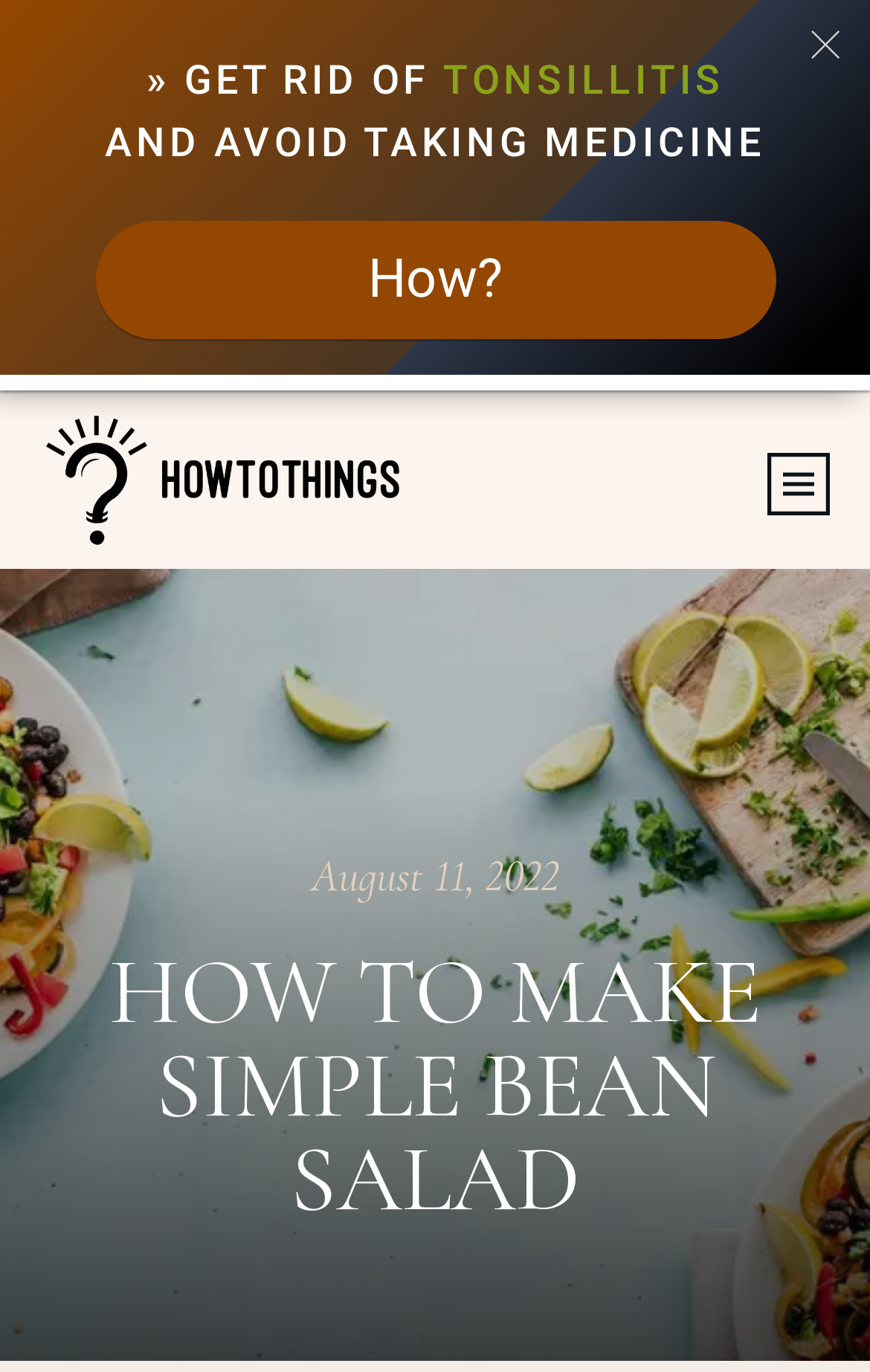What is the topic of the linked text 'TONSILLITIS'?
Using the details from the image, give an elaborate explanation to answer the question.

I found a static text element with the text 'TONSILLITIS' and another text element 'GET RID OF' nearby, which suggests that the topic of the linked text is related to health, possibly a medical condition or treatment.